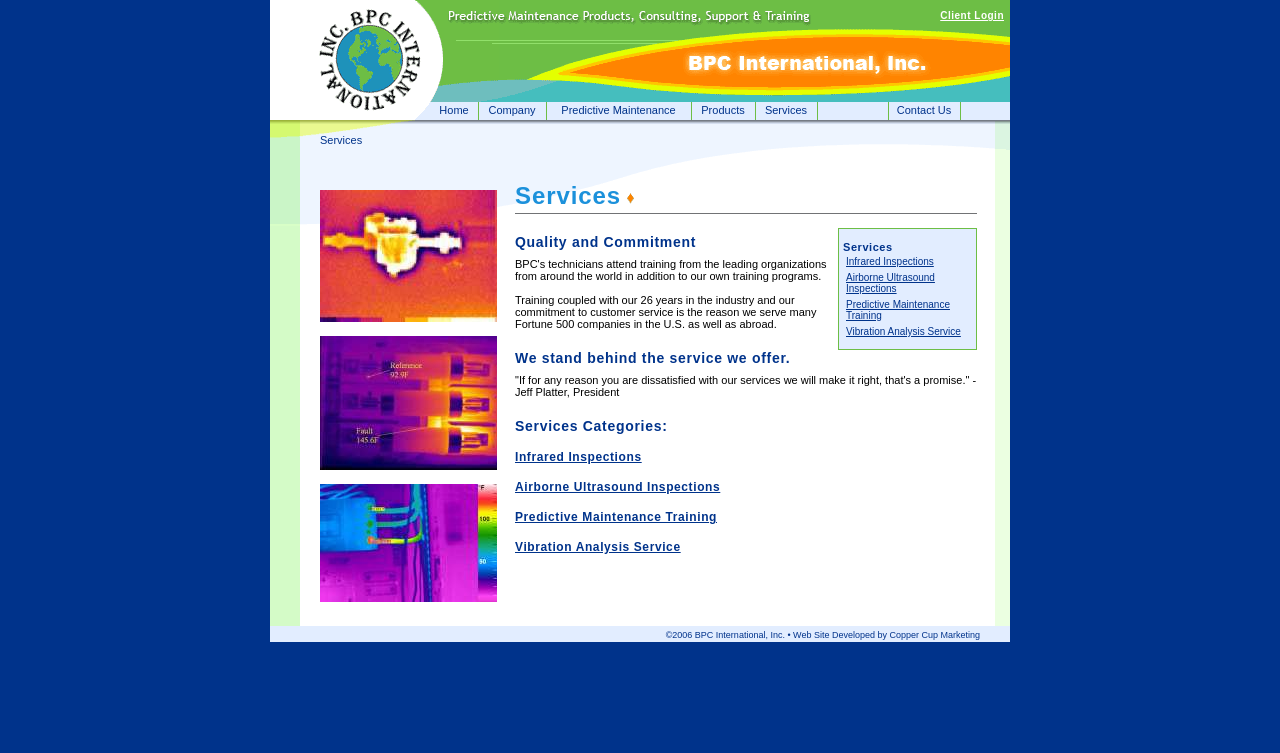Specify the bounding box coordinates of the element's region that should be clicked to achieve the following instruction: "Contact Us". The bounding box coordinates consist of four float numbers between 0 and 1, in the format [left, top, right, bottom].

[0.694, 0.135, 0.751, 0.159]